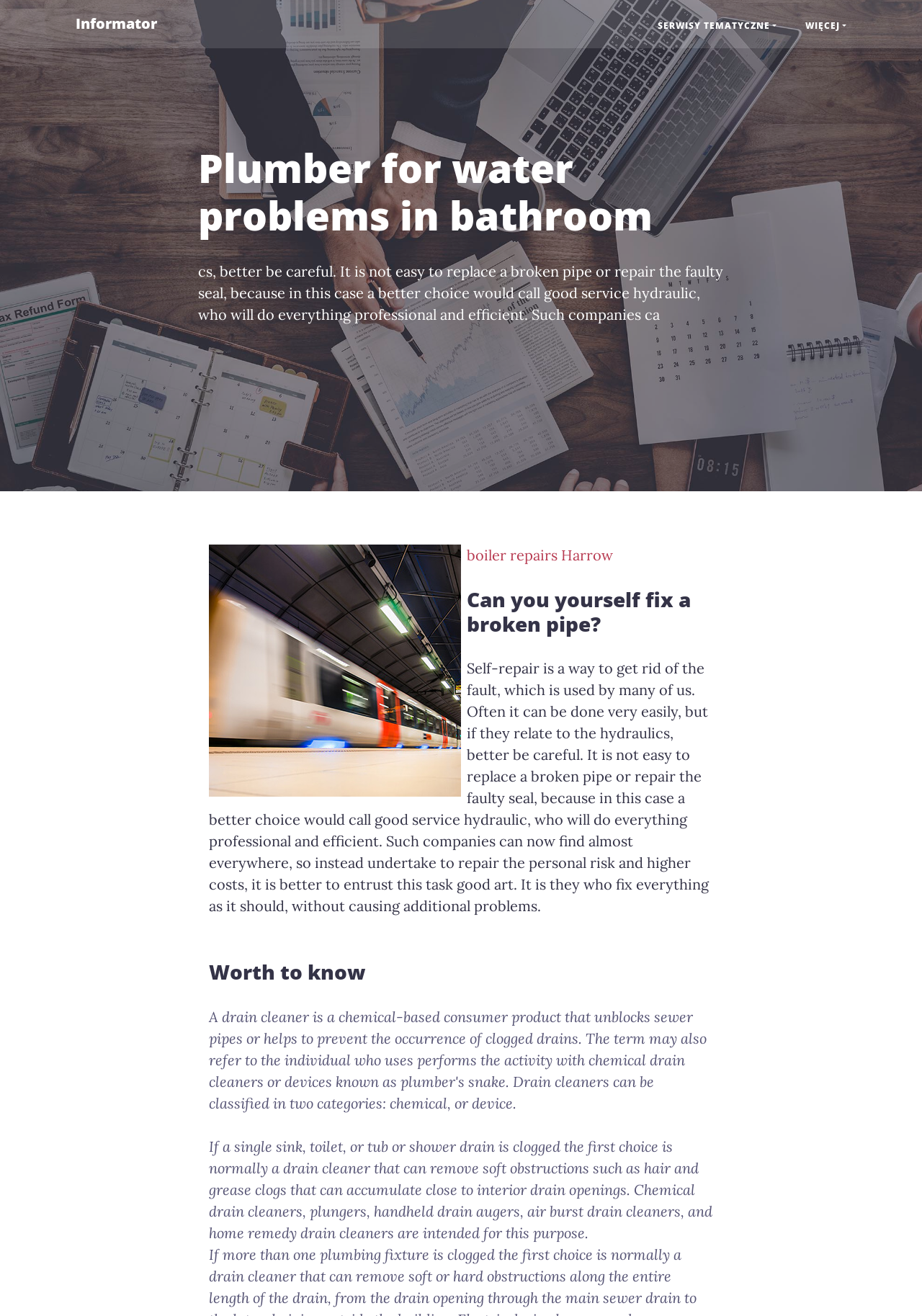Use a single word or phrase to answer this question: 
How many sections are there in the webpage content?

Three